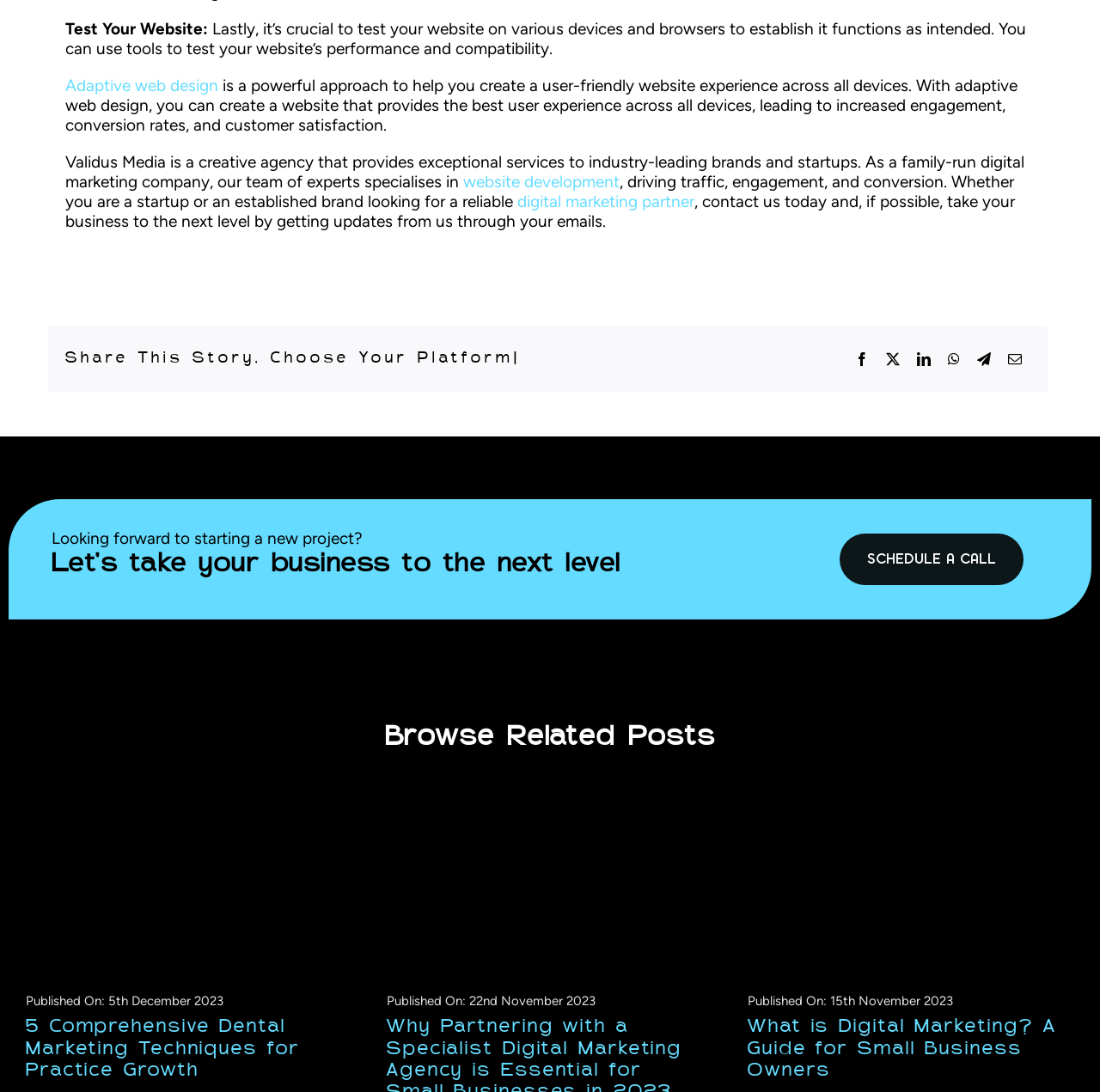Given the webpage screenshot and the description, determine the bounding box coordinates (top-left x, top-left y, bottom-right x, bottom-right y) that define the location of the UI element matching this description: aria-label="X" title="X"

[0.798, 0.318, 0.826, 0.339]